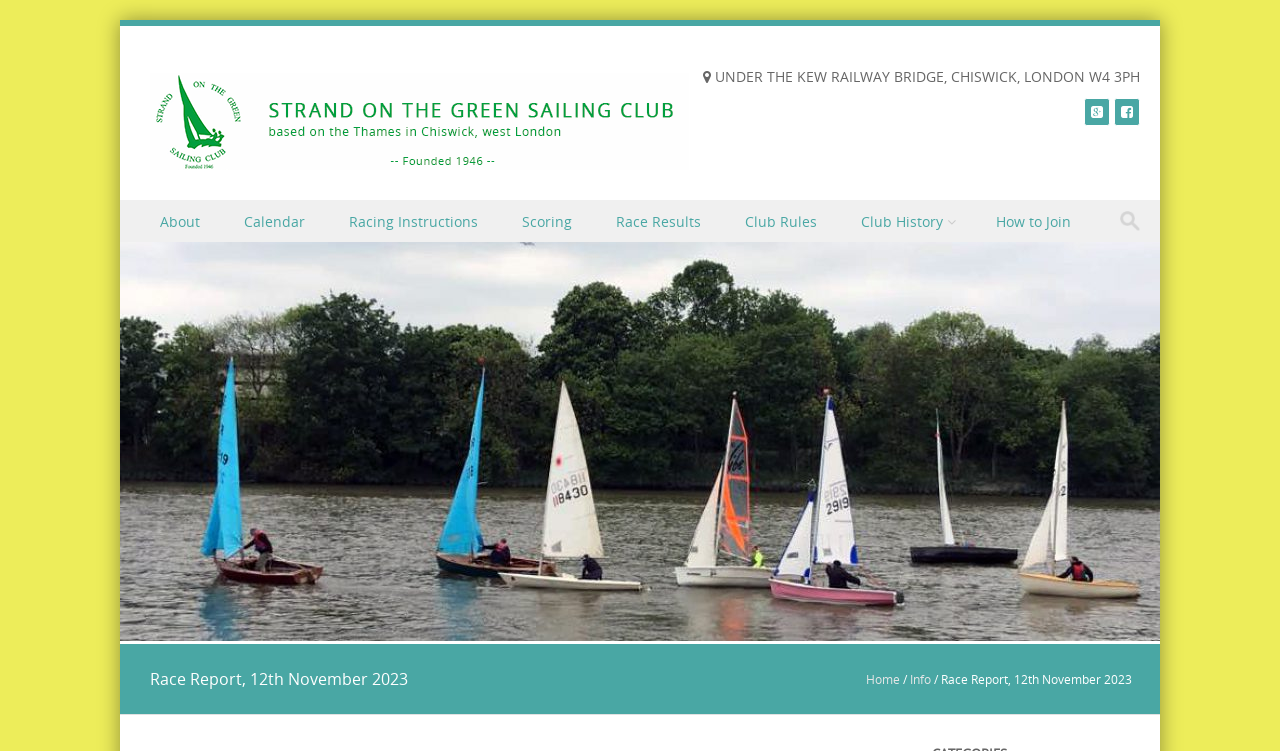Identify the bounding box coordinates necessary to click and complete the given instruction: "Click the 'About' link".

[0.109, 0.266, 0.175, 0.322]